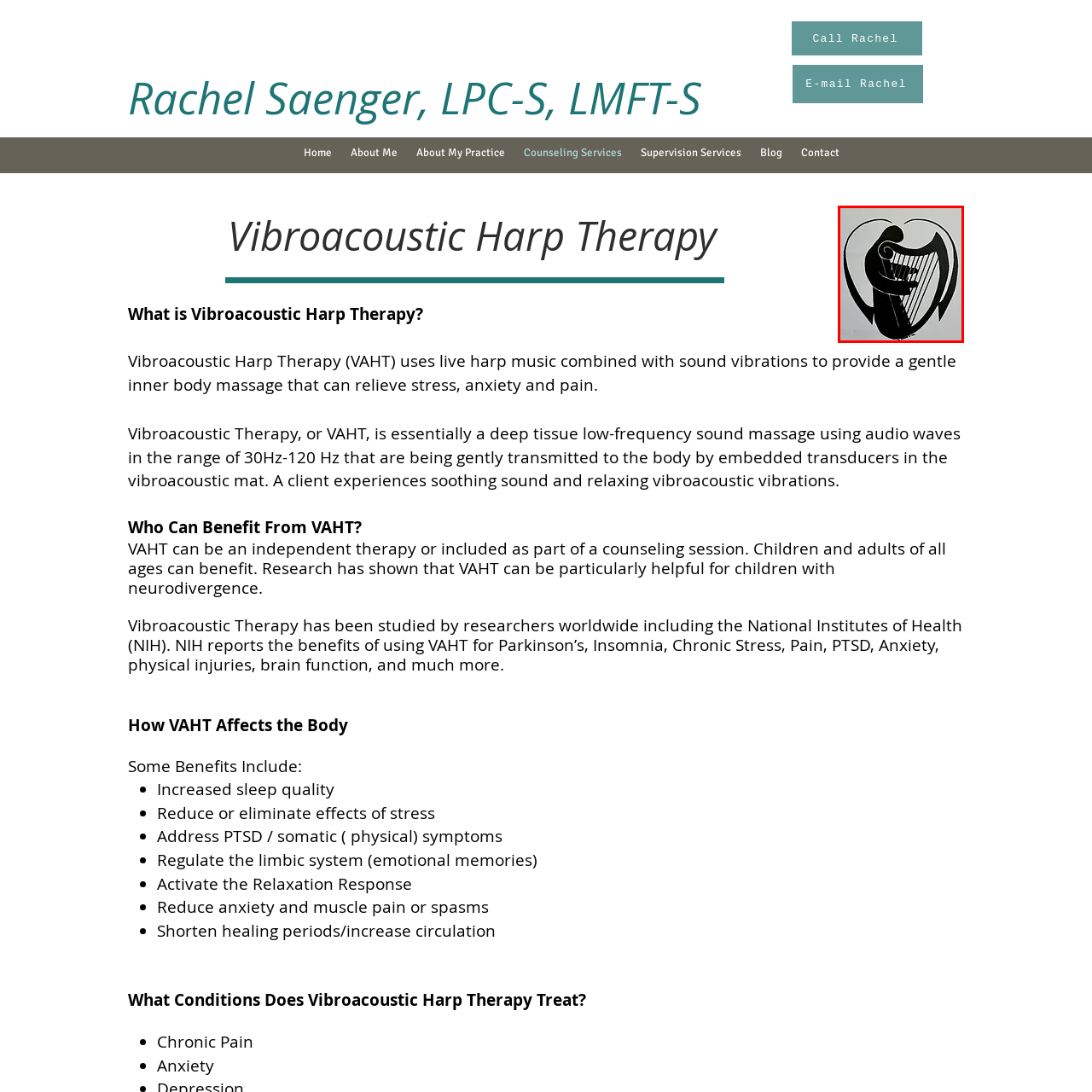What is unique about the harp's strings in VAHT?  
Study the image enclosed by the red boundary and furnish a detailed answer based on the visual details observed in the image.

The caption highlights the harp's strings as being prominently displayed, suggesting that they play a crucial role in VAHT. It is mentioned that VAHT combines live harp music with sound vibrations for a gentle inner body massage, implying that the harp's strings are responsible for producing these soothing sound vibrations.